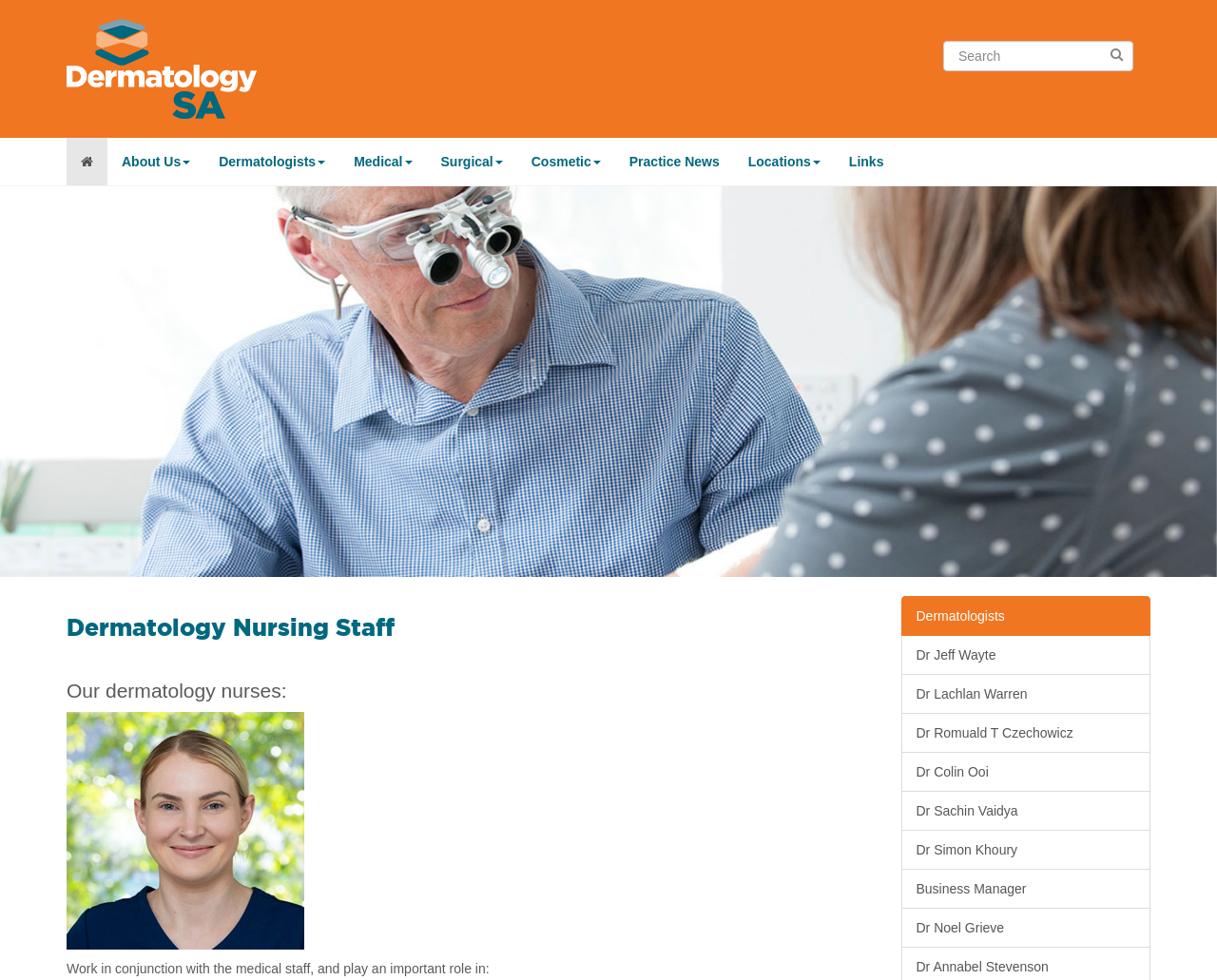Pinpoint the bounding box coordinates of the clickable area needed to execute the instruction: "Learn about Dermatology SA". The coordinates should be specified as four float numbers between 0 and 1, i.e., [left, top, right, bottom].

[0.055, 0.019, 0.211, 0.121]